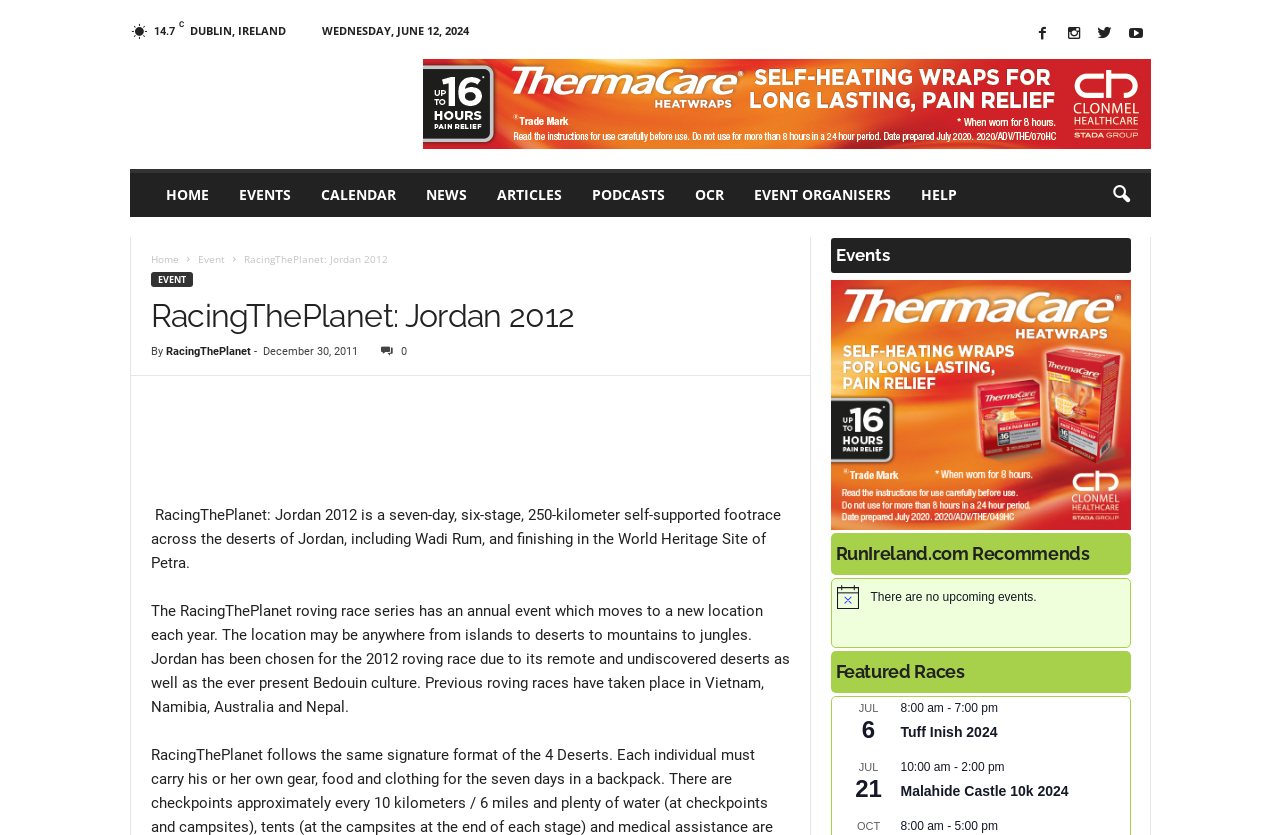Kindly determine the bounding box coordinates for the area that needs to be clicked to execute this instruction: "Click the button with a right arrow icon".

[0.858, 0.207, 0.893, 0.26]